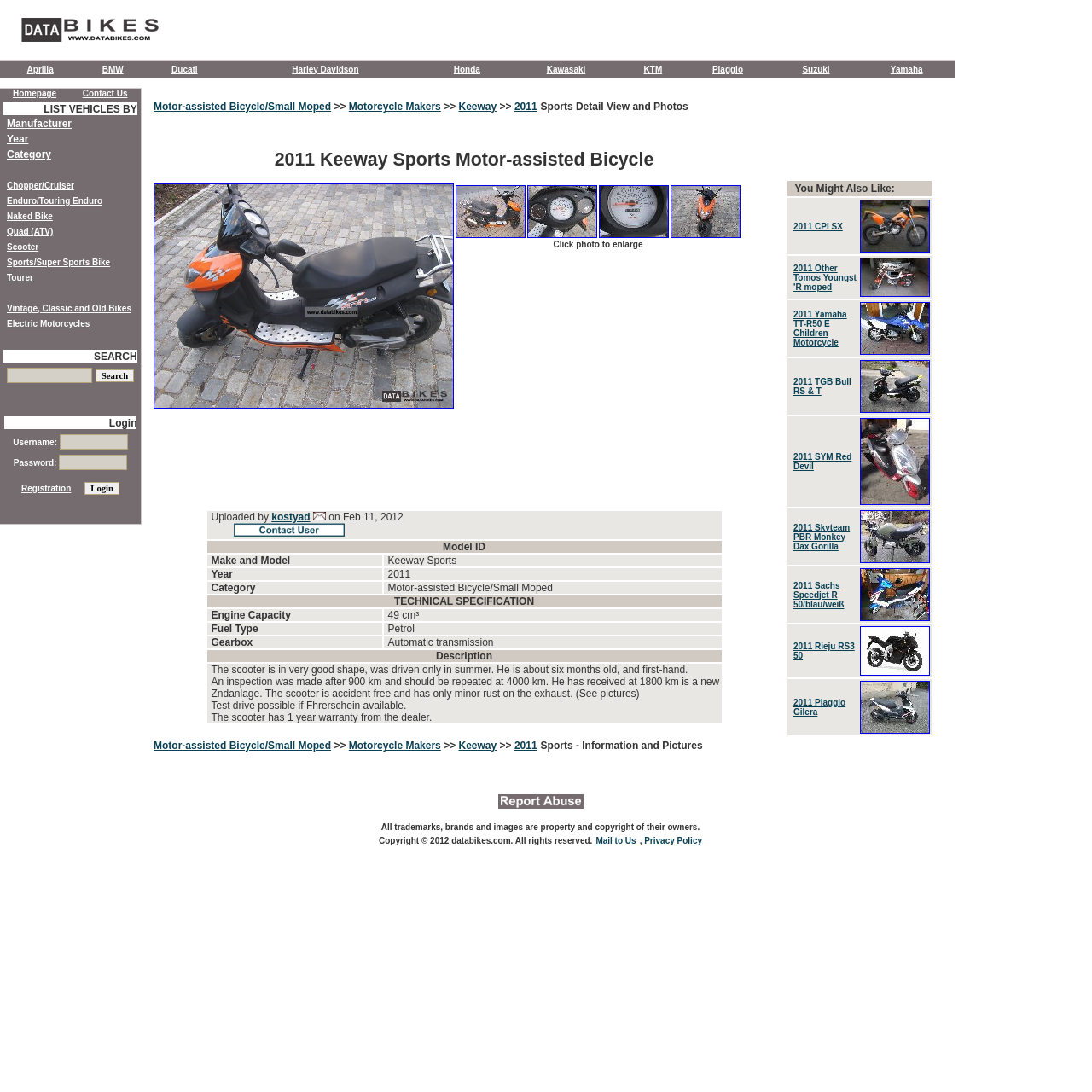Bounding box coordinates are specified in the format (top-left x, top-left y, bottom-right x, bottom-right y). All values are floating point numbers bounded between 0 and 1. Please provide the bounding box coordinate of the region this sentence describes: Sports Detail View and Photos

[0.495, 0.092, 0.63, 0.103]